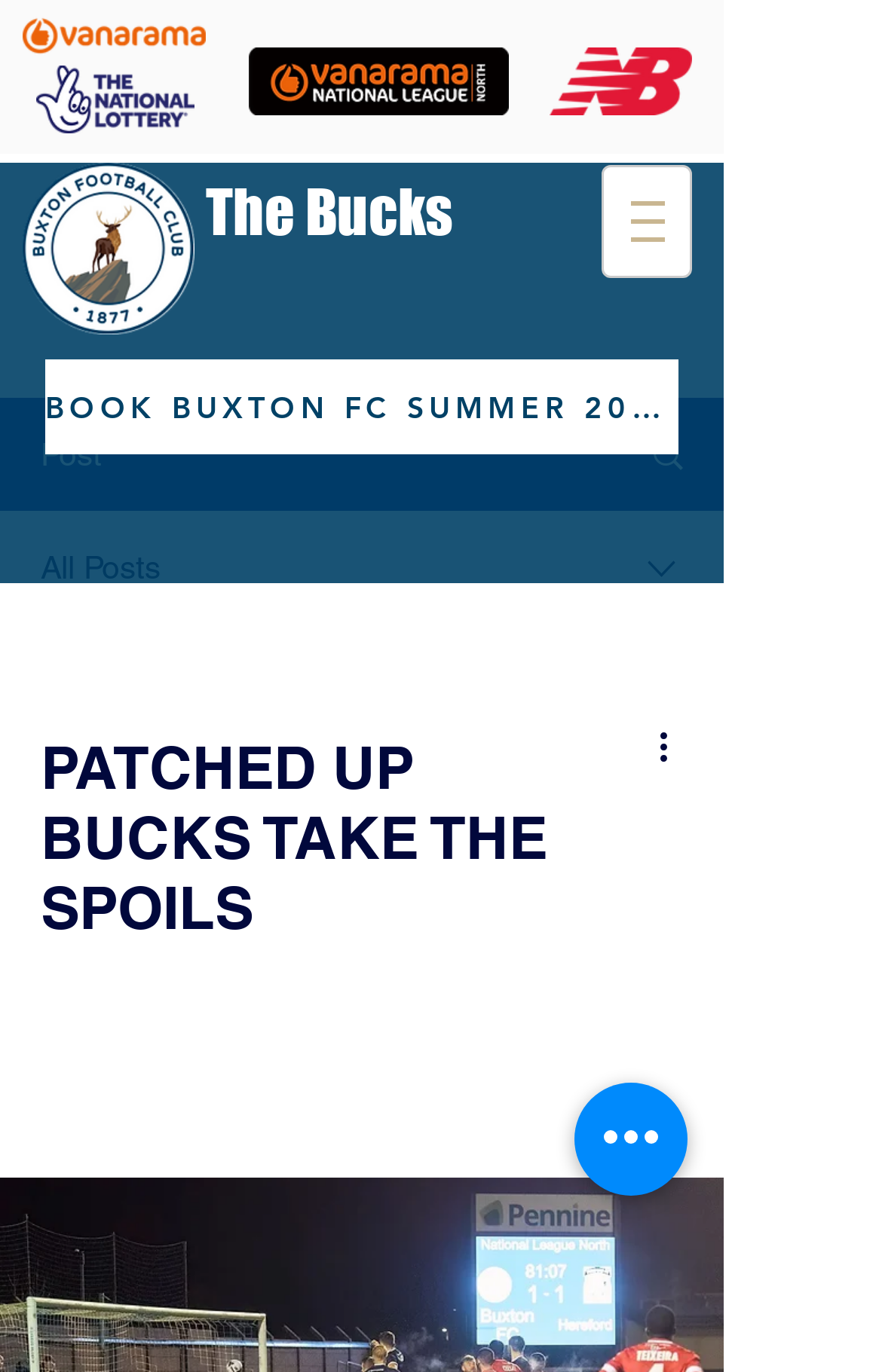Please answer the following question using a single word or phrase: 
What is the purpose of the link 'BOOK BUXTON FC SUMMER 2024 HOLIDAY CAMPS HERE'?

To book holiday camps